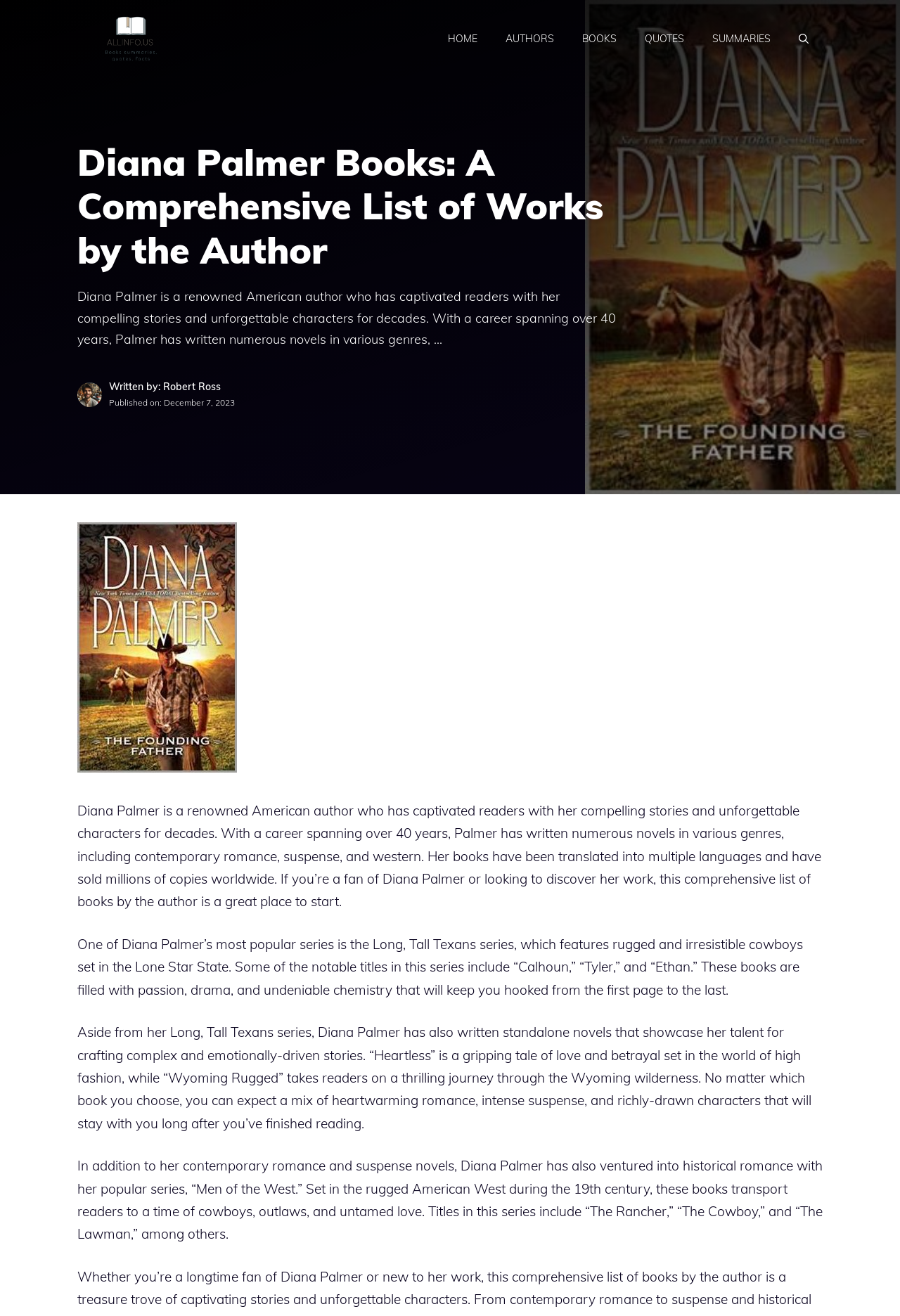Determine the heading of the webpage and extract its text content.

Diana Palmer Books: A Comprehensive List of Works by the Author